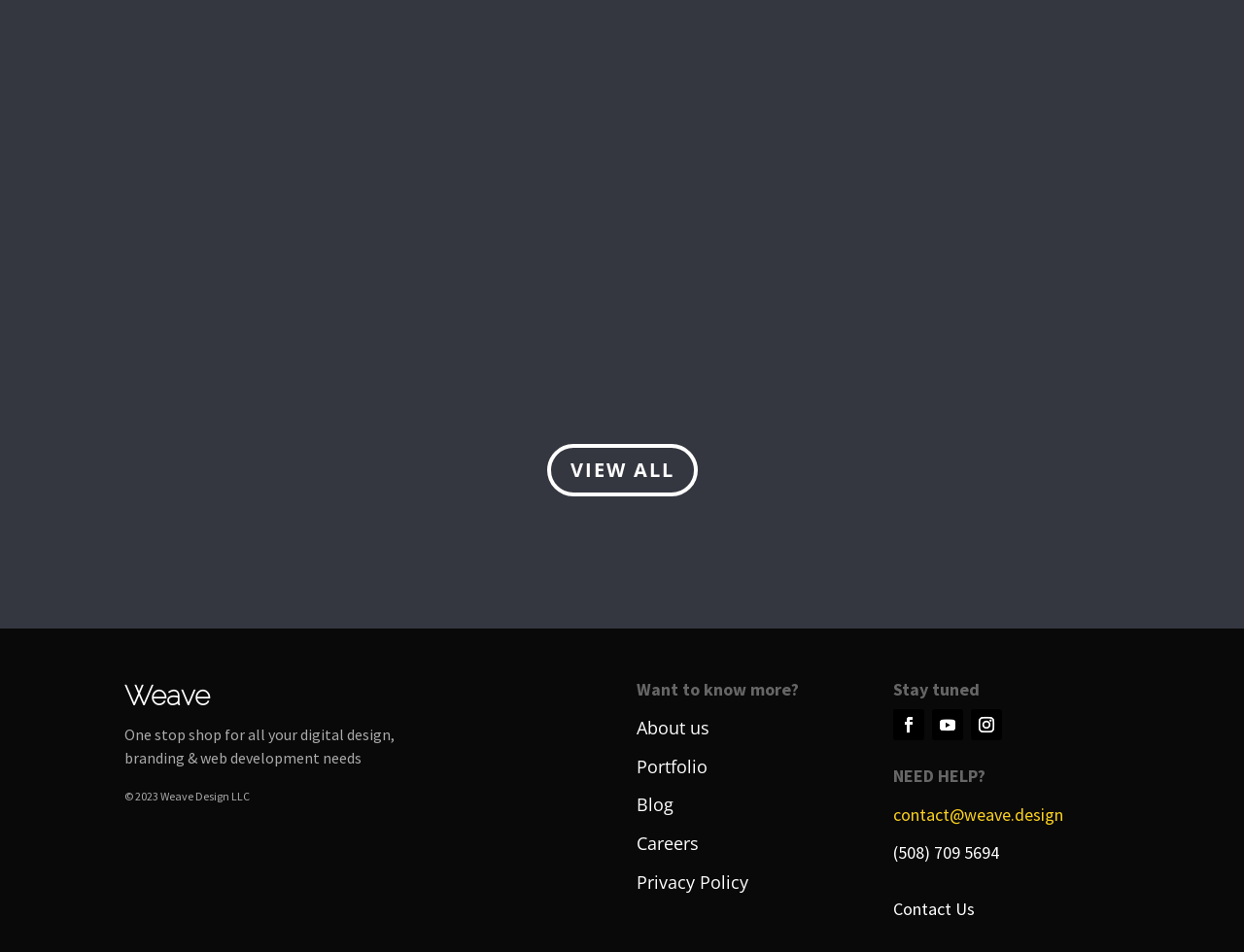Please identify the coordinates of the bounding box for the clickable region that will accomplish this instruction: "Visit Screenfice".

None